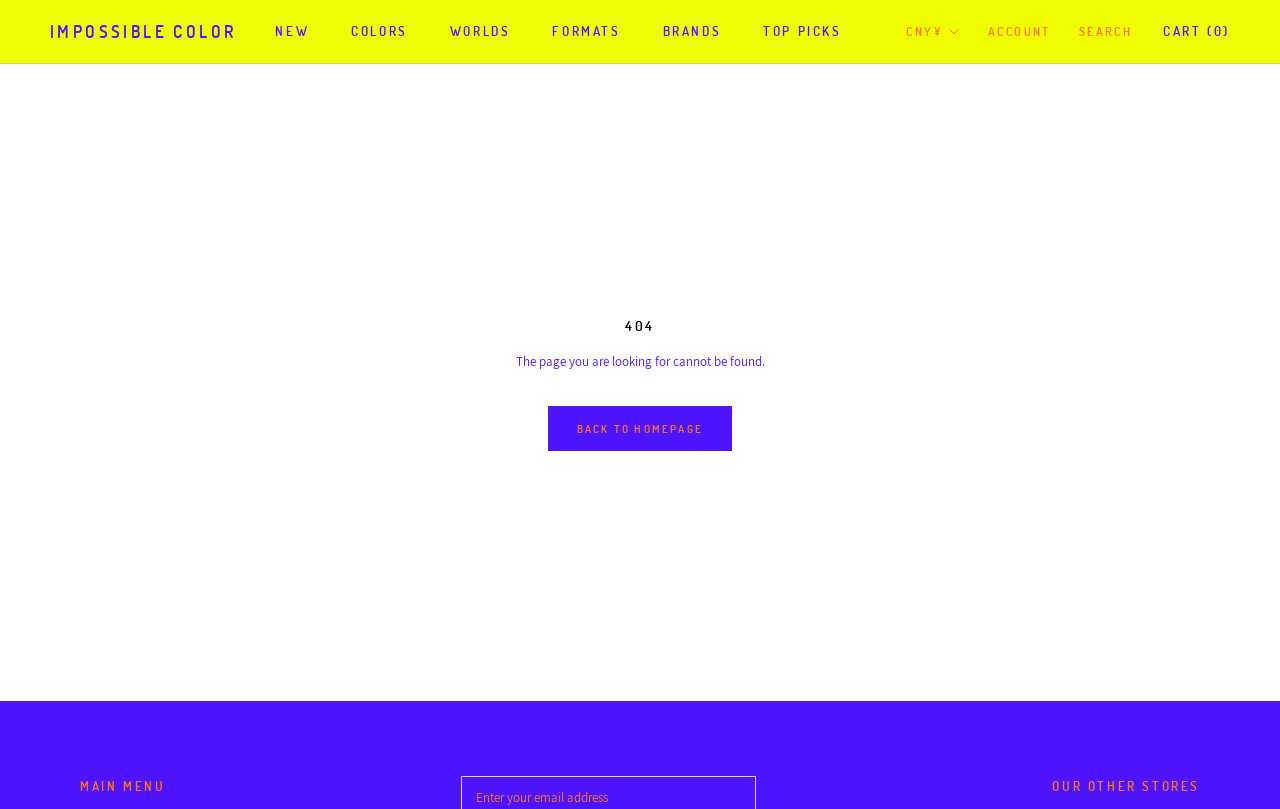Identify the bounding box coordinates of the area that should be clicked in order to complete the given instruction: "click on NEW NEW link". The bounding box coordinates should be four float numbers between 0 and 1, i.e., [left, top, right, bottom].

[0.215, 0.028, 0.242, 0.05]